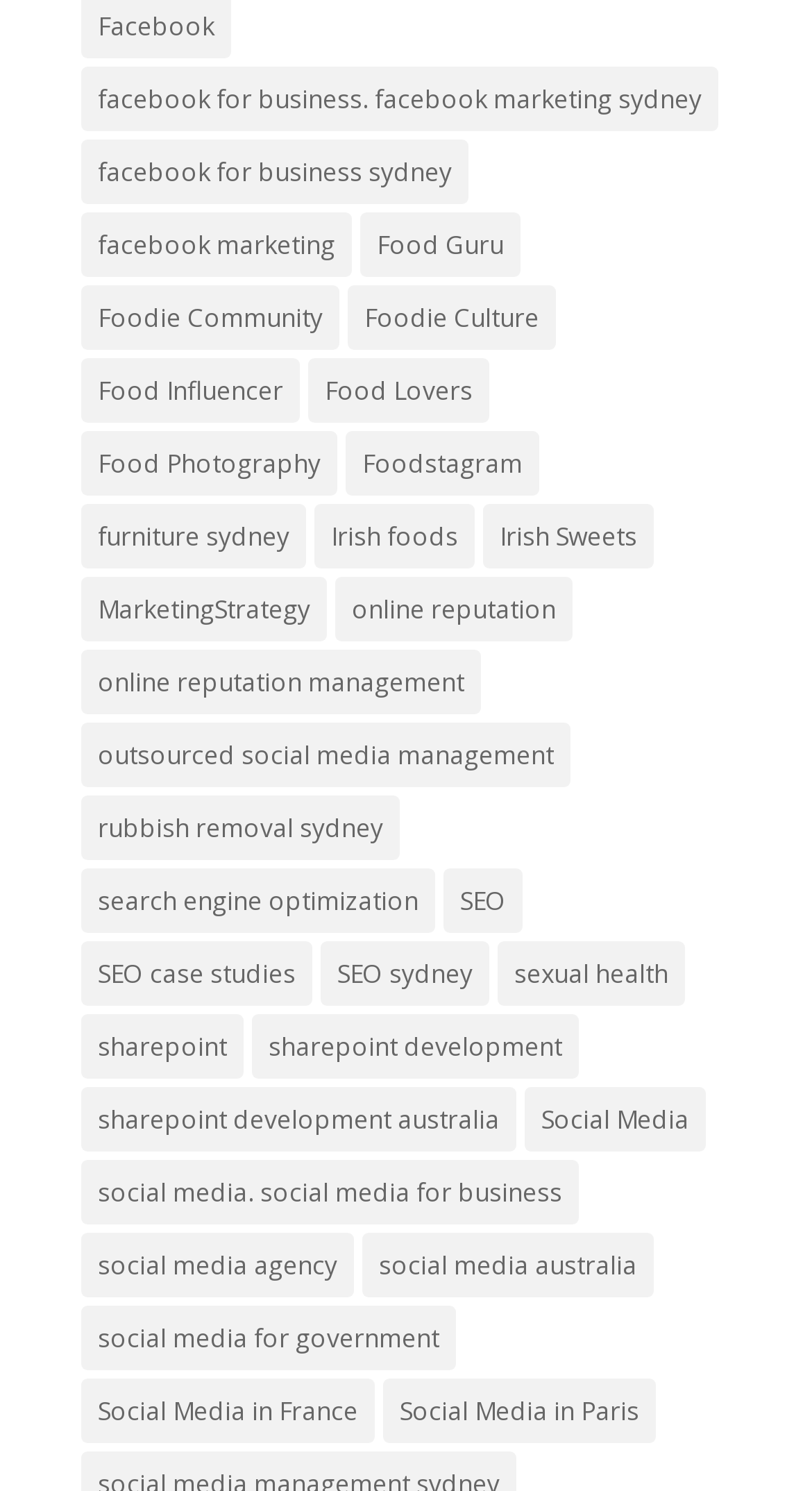Please find the bounding box for the UI component described as follows: "social media for government".

[0.1, 0.876, 0.562, 0.919]